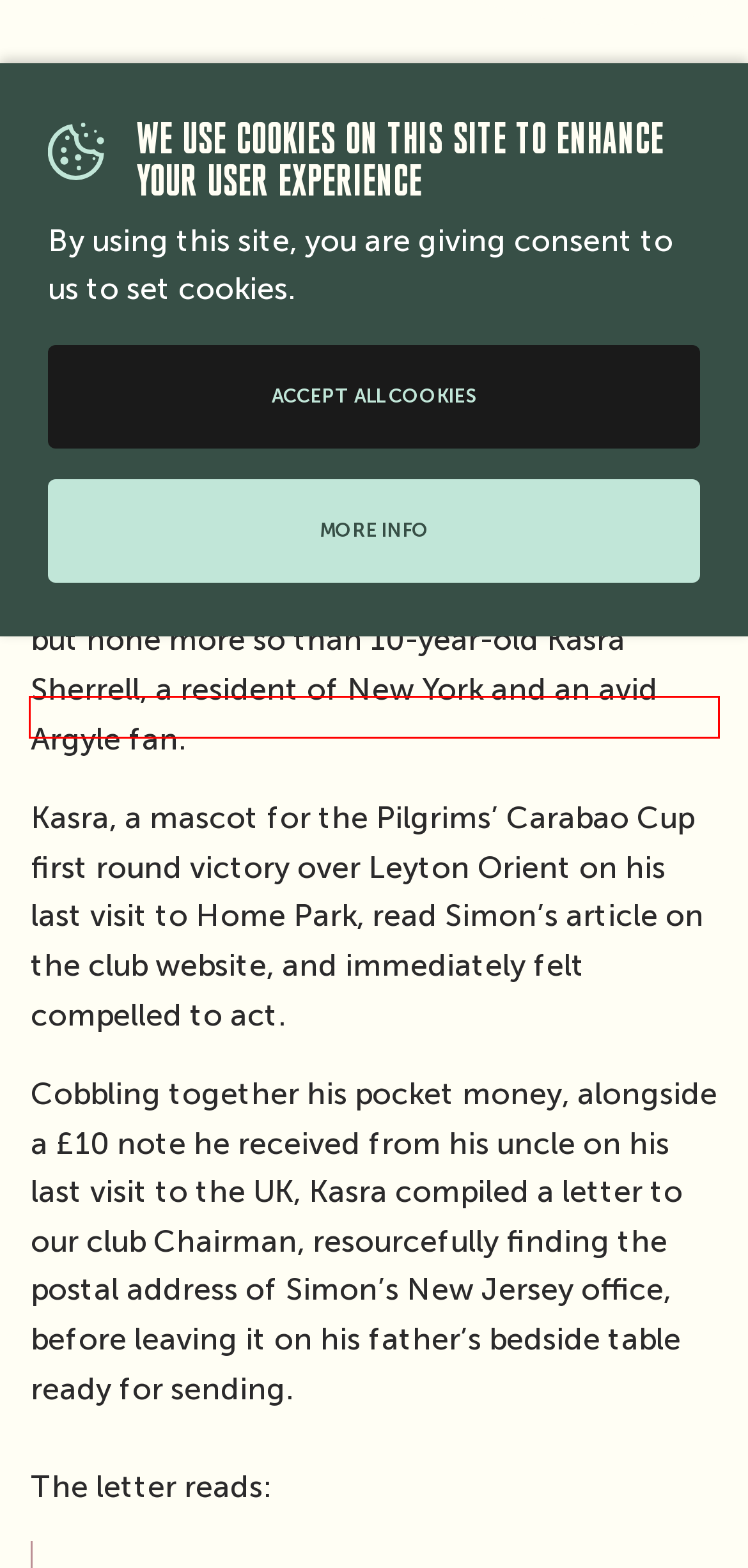Observe the screenshot of a webpage with a red bounding box highlighting an element. Choose the webpage description that accurately reflects the new page after the element within the bounding box is clicked. Here are the candidates:
A. u18s Fixtures | Plymouth Argyle - PAFC
B. League Table | Plymouth Argyle - PAFC
C. Project 35 | Plymouth Argyle - PAFC
D. Waste Management – Affordable & Reliable Services - Biffa
E. Women's Team Fixtures | Plymouth Argyle - PAFC
F. Gender Pay Gap Report 2023 | Plymouth Argyle - PAFC
G. Home - Argyle Community Trust
H. Search Icon

F